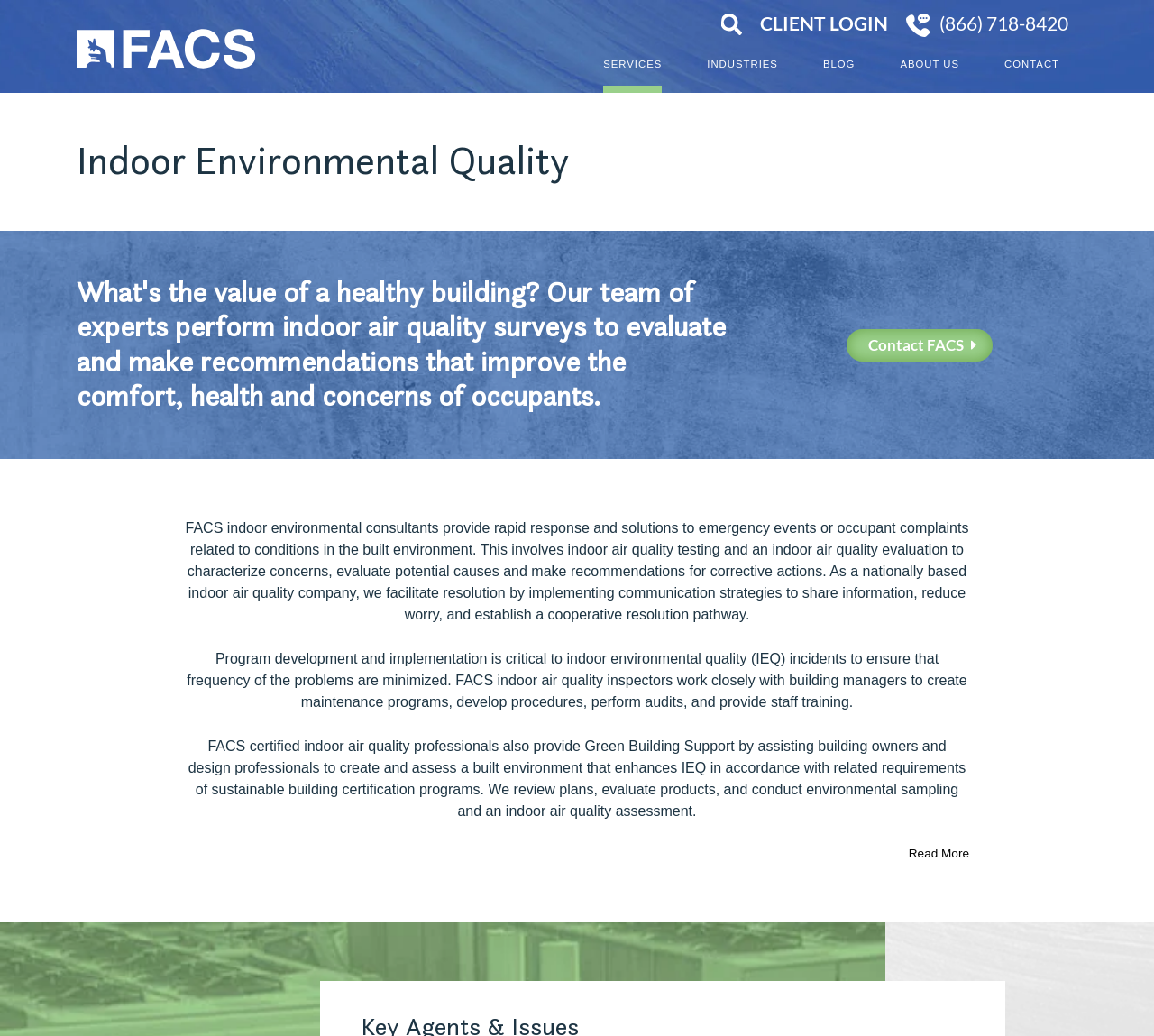Provide the bounding box coordinates of the area you need to click to execute the following instruction: "Visit the client login page".

[0.659, 0.011, 0.77, 0.034]